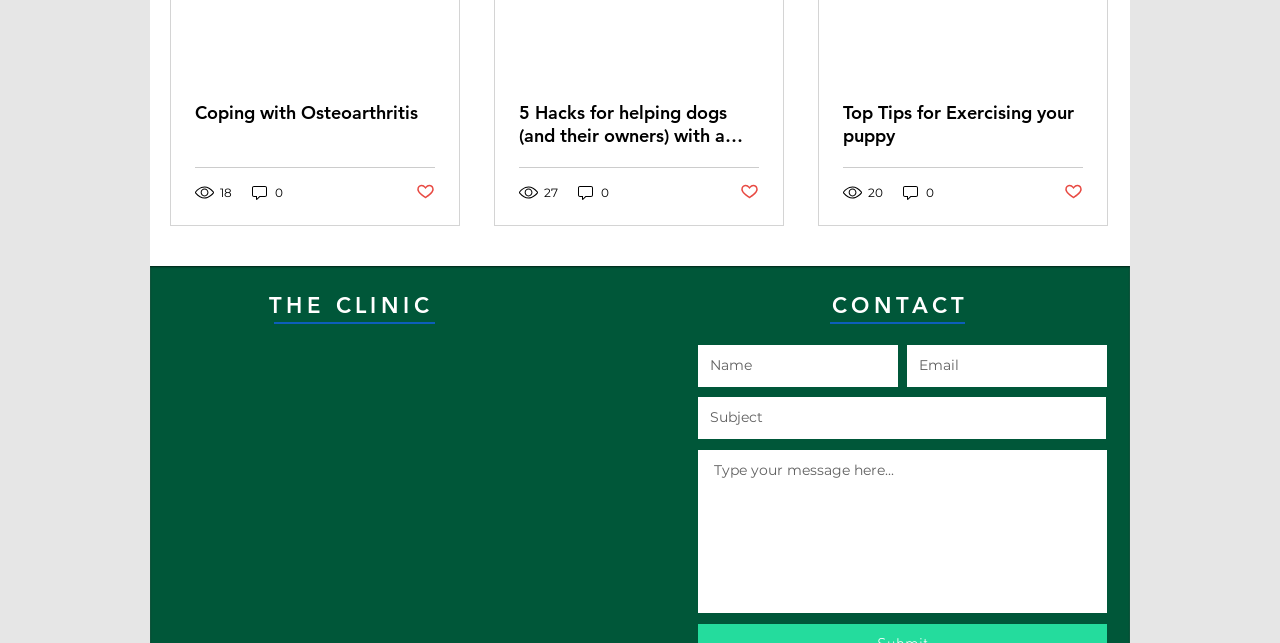Provide the bounding box coordinates of the UI element this sentence describes: "CNN 2021 Annual Report".

None